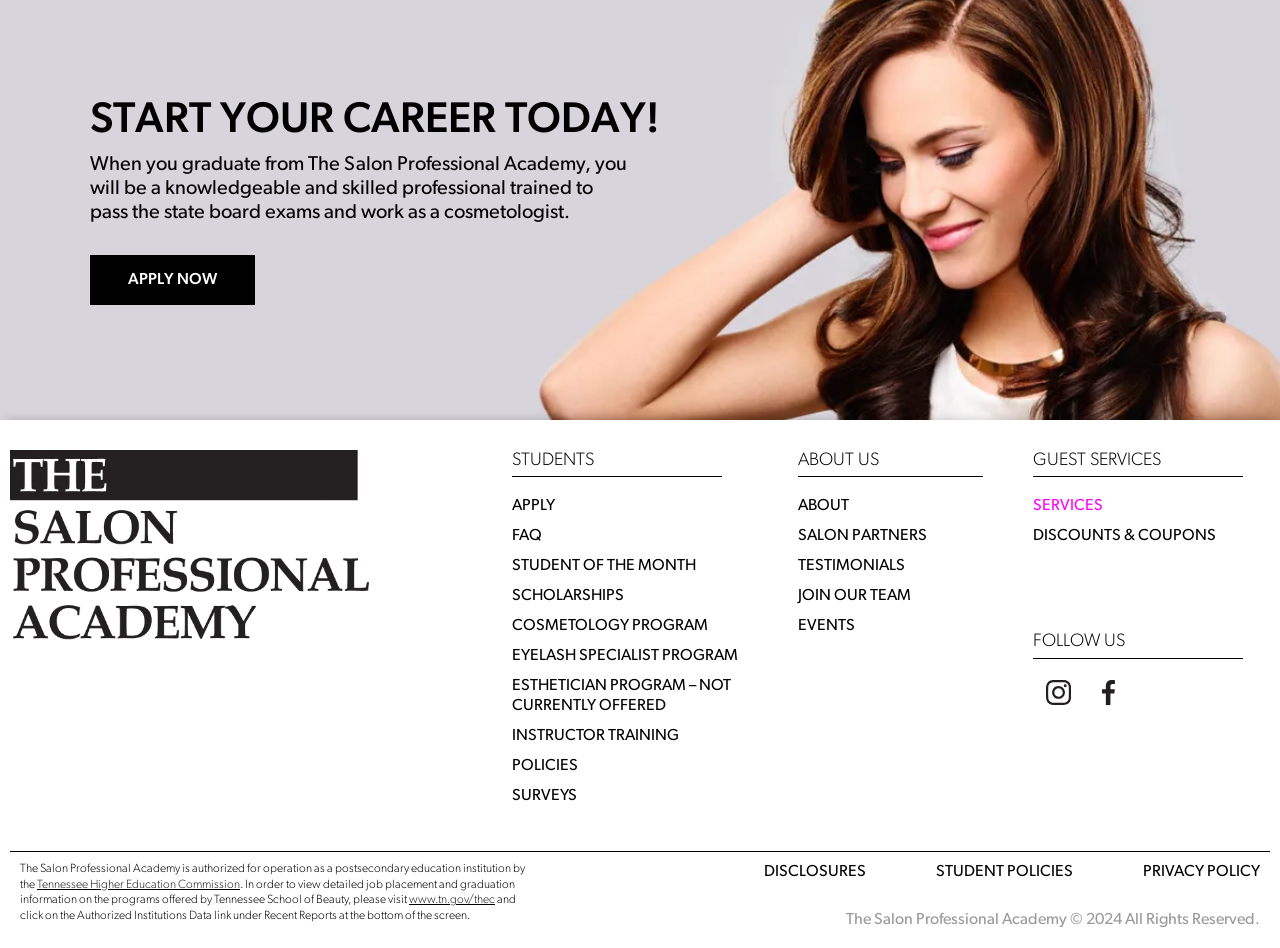Using details from the image, please answer the following question comprehensively:
What is the copyright year of The Salon Professional Academy?

The copyright information at the bottom of the webpage indicates that The Salon Professional Academy copyright is 2024, suggesting that the website's content is protected by copyright as of 2024.